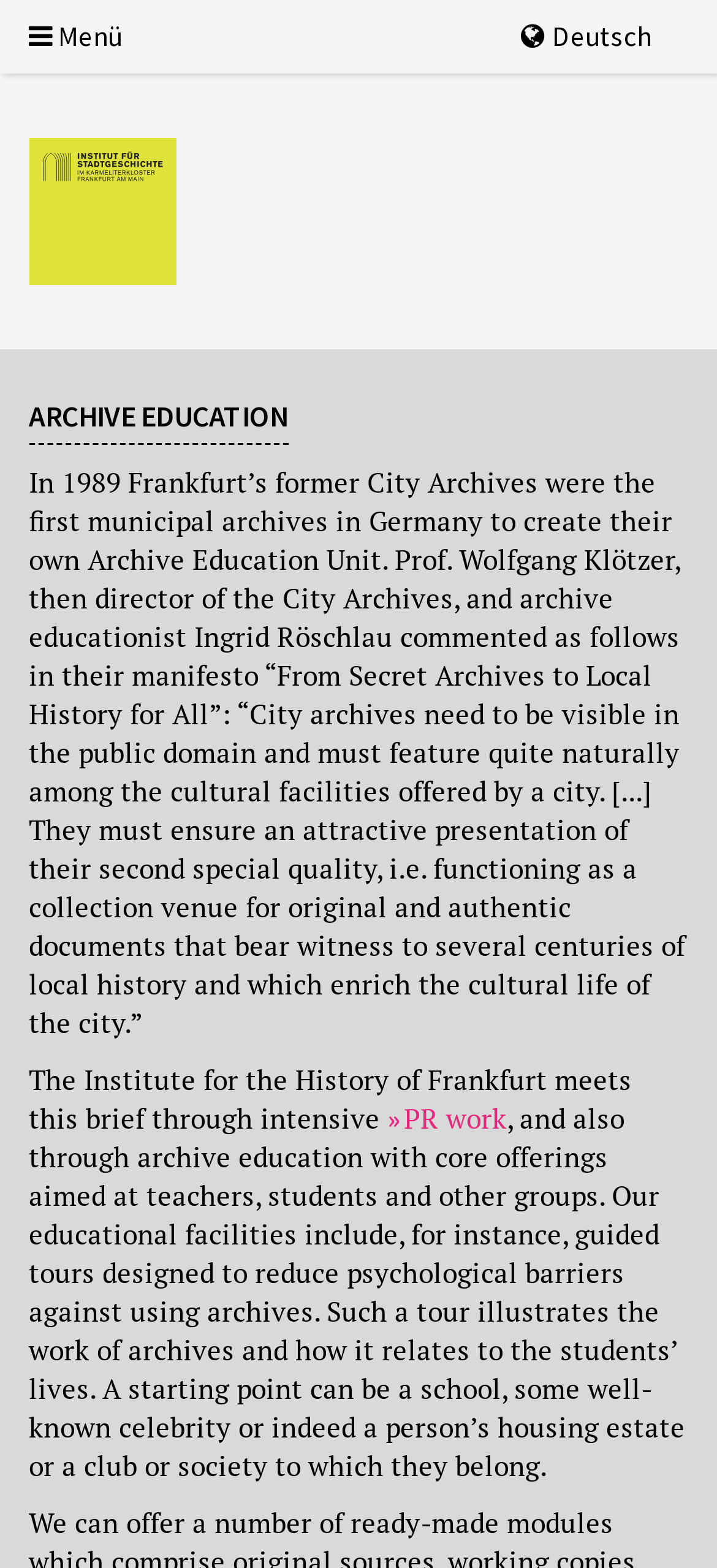Given the webpage screenshot, identify the bounding box of the UI element that matches this description: "Deutsch".

[0.727, 0.012, 0.909, 0.034]